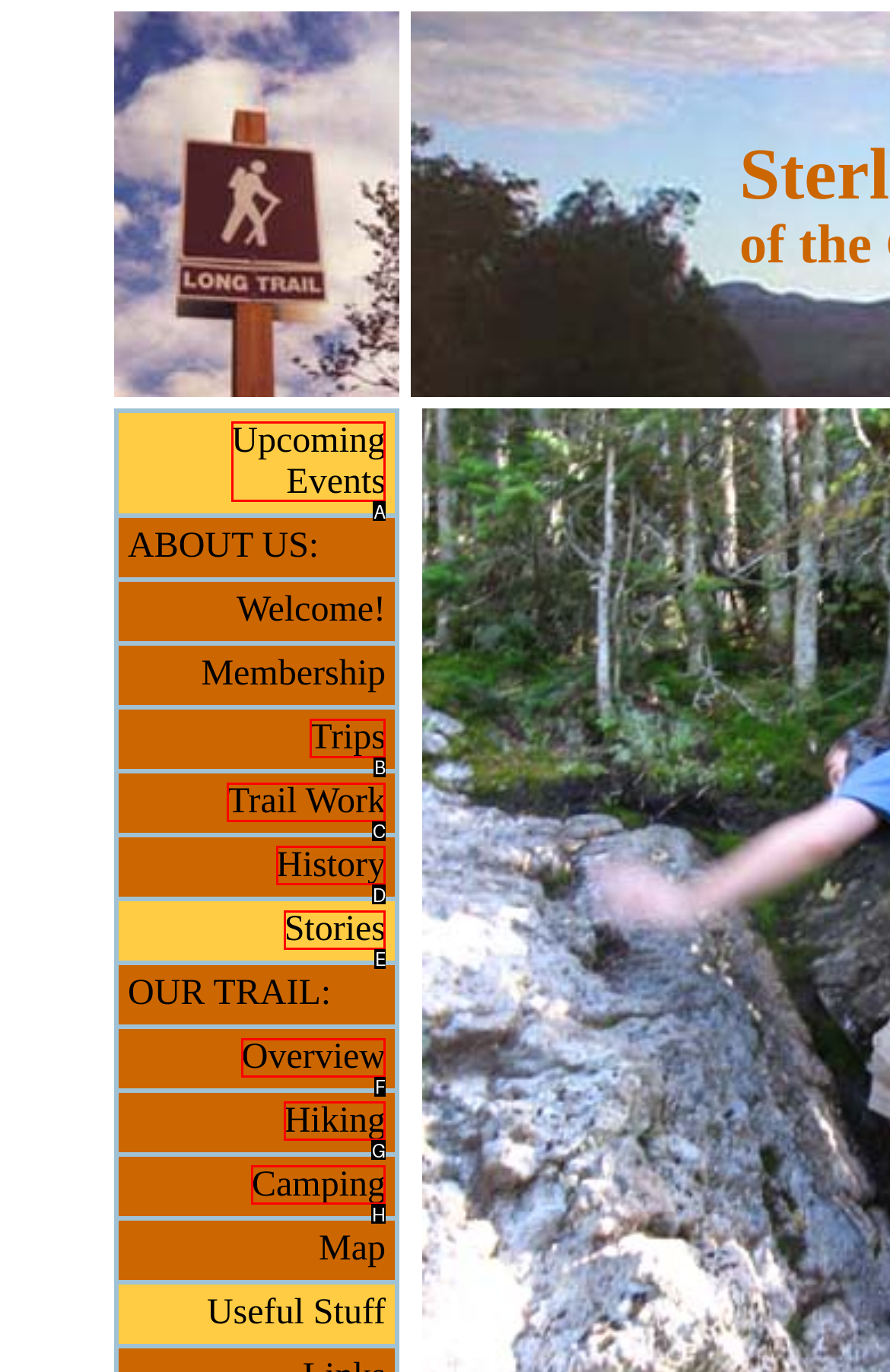Identify the correct letter of the UI element to click for this task: Read stories
Respond with the letter from the listed options.

E